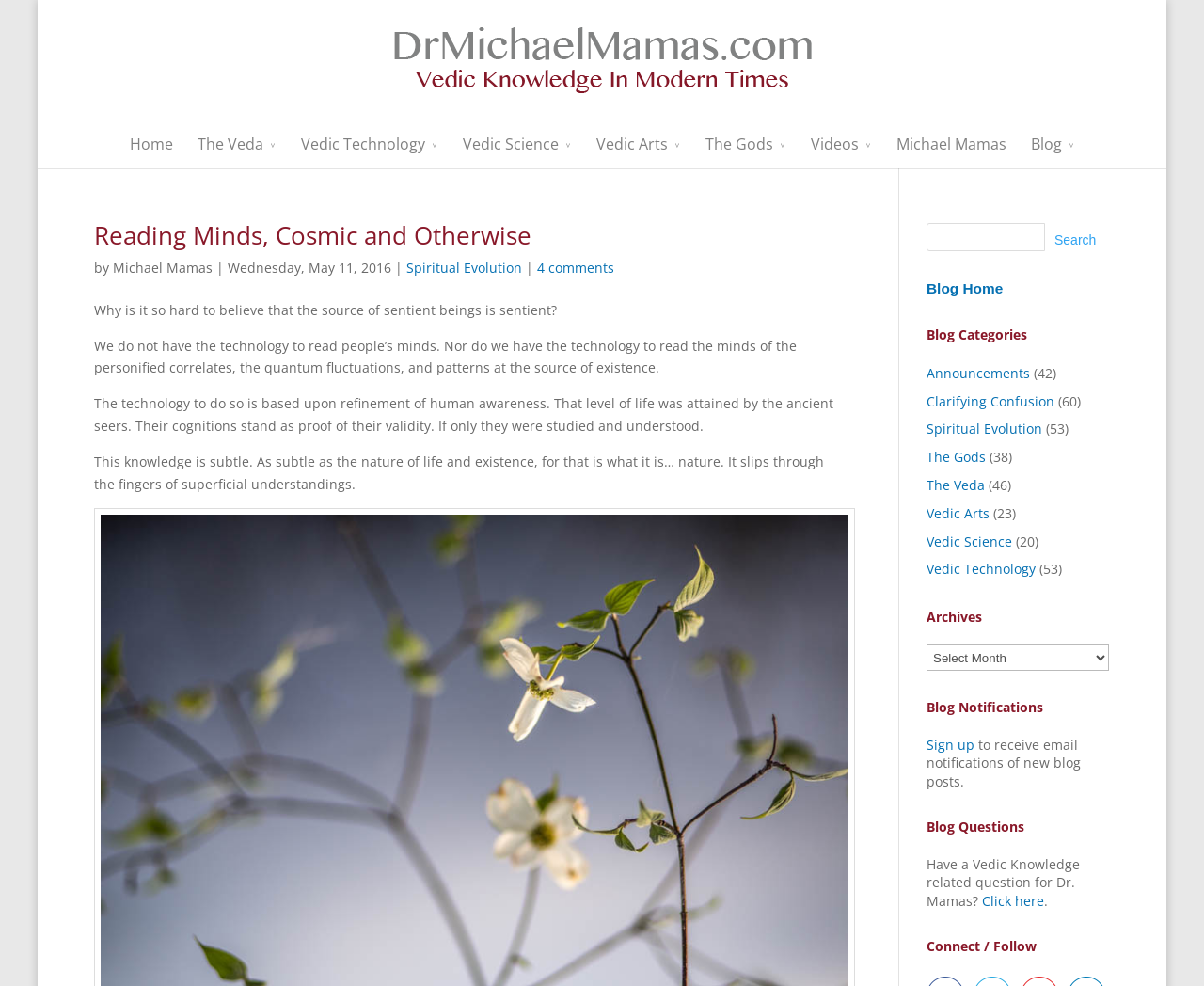Please determine the bounding box coordinates of the area that needs to be clicked to complete this task: 'Sign up for blog notifications'. The coordinates must be four float numbers between 0 and 1, formatted as [left, top, right, bottom].

[0.77, 0.746, 0.809, 0.764]